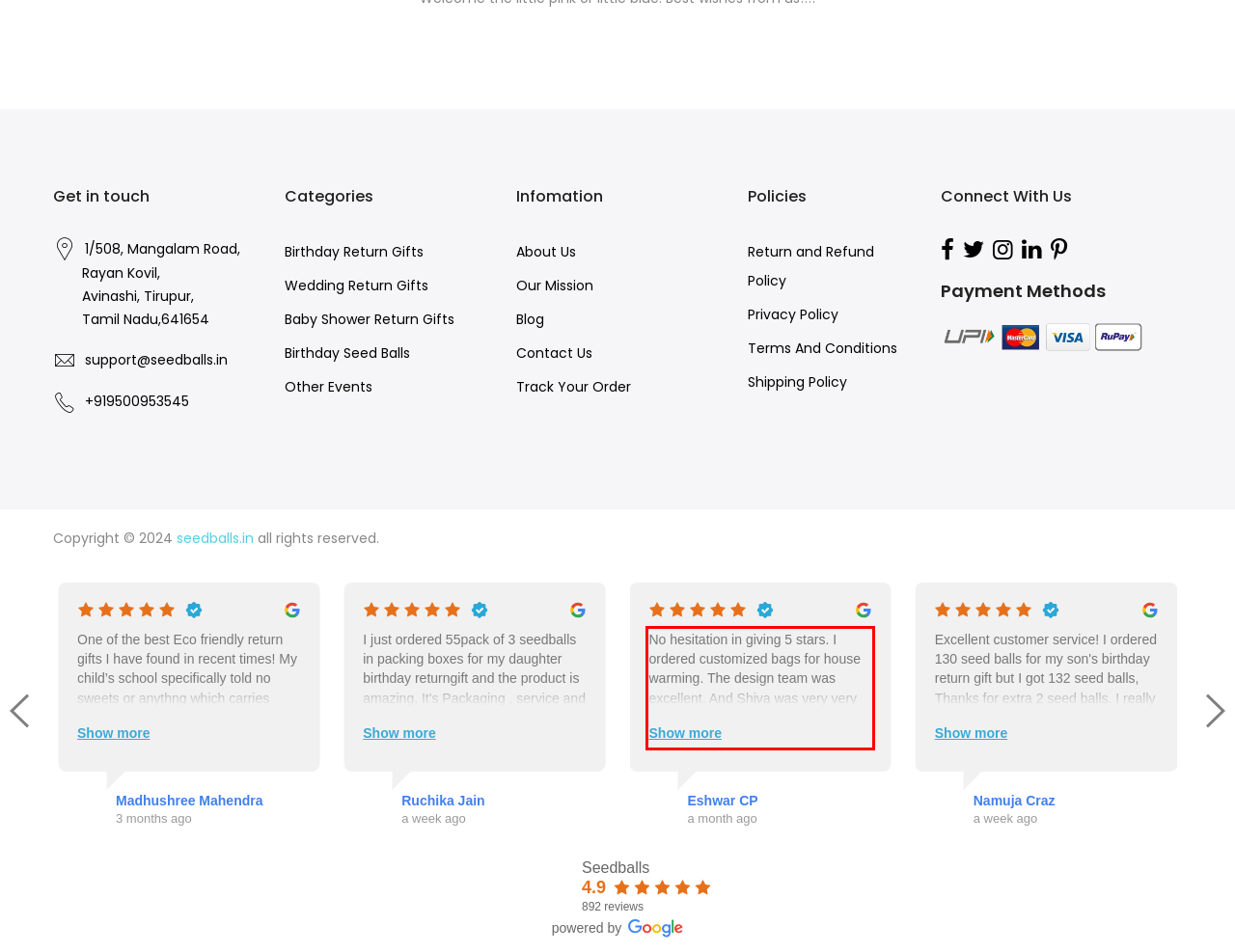By examining the provided screenshot of a webpage, recognize the text within the red bounding box and generate its text content.

I just ordered 55pack of 3 seedballs in packing boxes for my daughter birthday returngift and the product is amazing. It's Packaging , service and order tracking , all are wonderful. Thank u